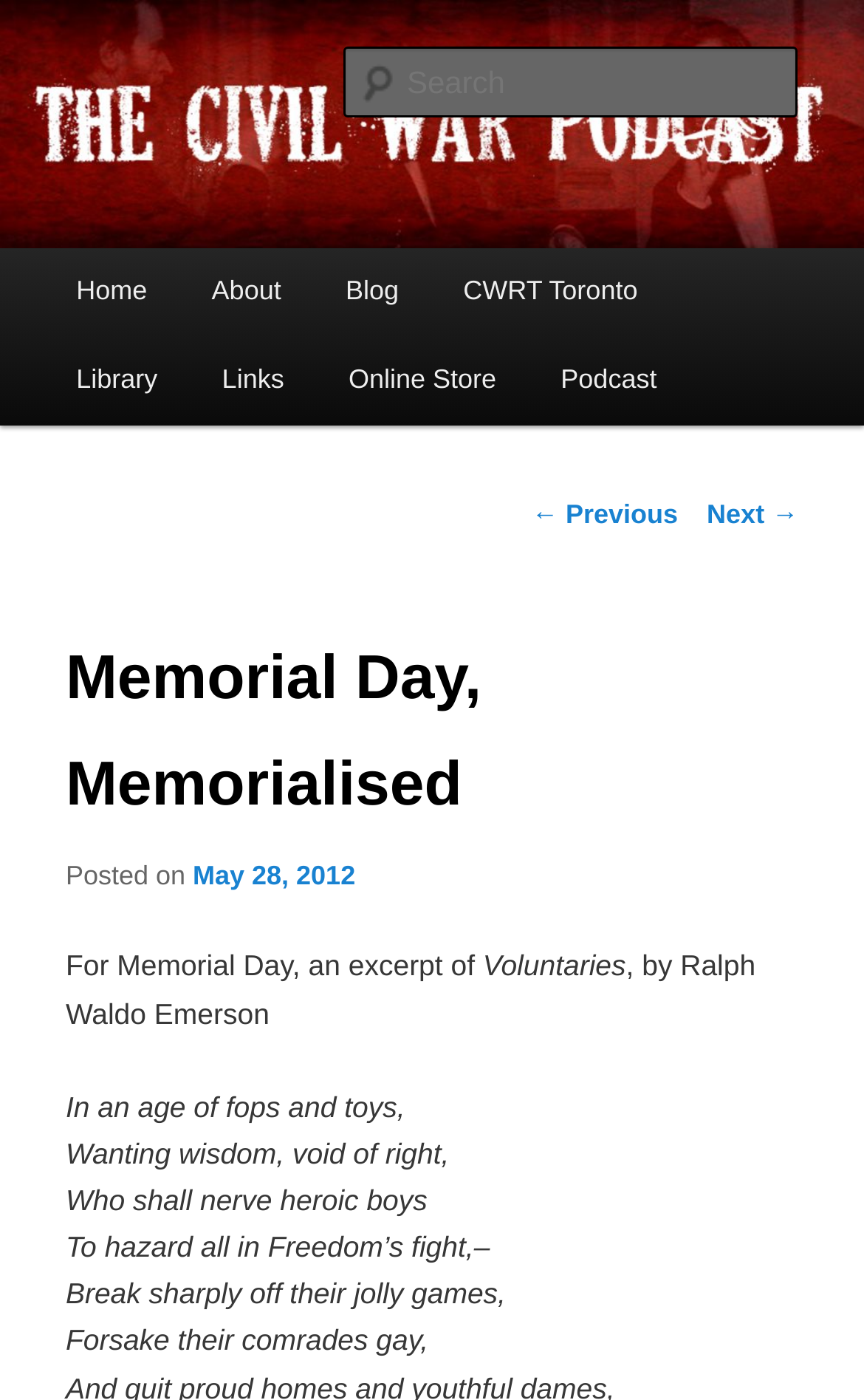Pinpoint the bounding box coordinates of the element that must be clicked to accomplish the following instruction: "Listen to the podcast". The coordinates should be in the format of four float numbers between 0 and 1, i.e., [left, top, right, bottom].

[0.612, 0.241, 0.797, 0.304]